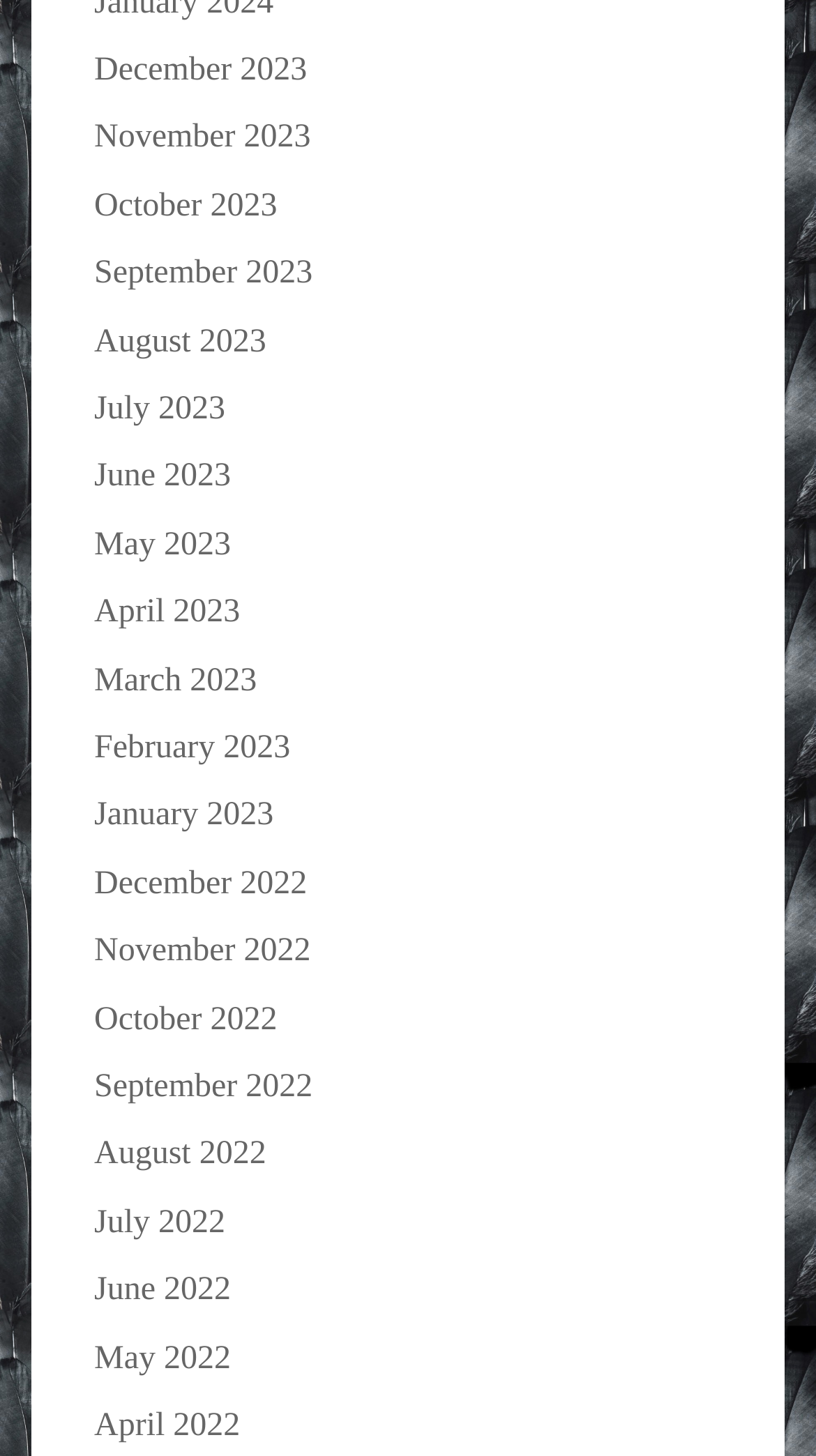Locate the bounding box coordinates of the area that needs to be clicked to fulfill the following instruction: "View January 2023". The coordinates should be in the format of four float numbers between 0 and 1, namely [left, top, right, bottom].

[0.115, 0.548, 0.335, 0.572]